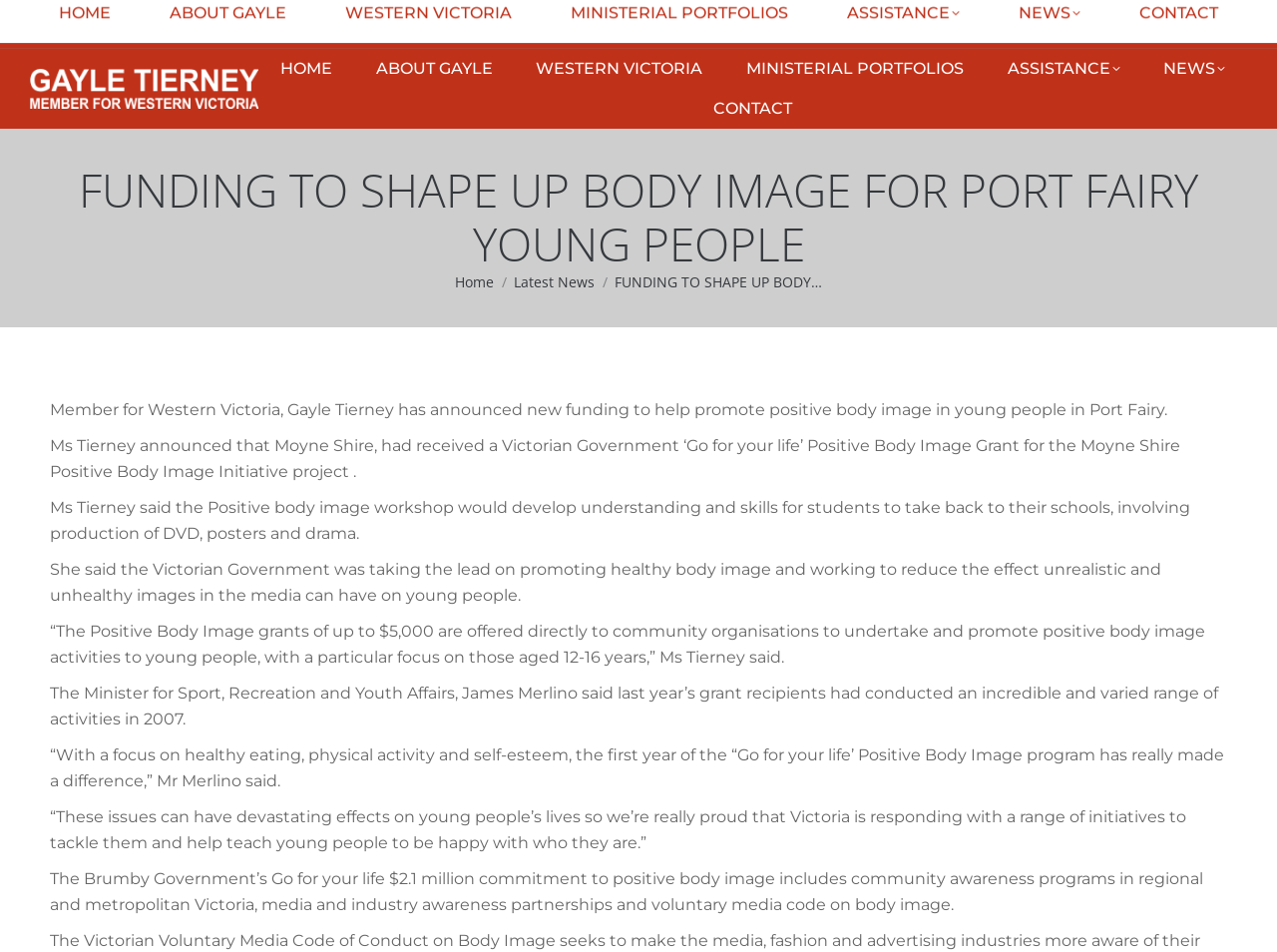Locate and extract the text of the main heading on the webpage.

FUNDING TO SHAPE UP BODY IMAGE FOR PORT FAIRY YOUNG PEOPLE